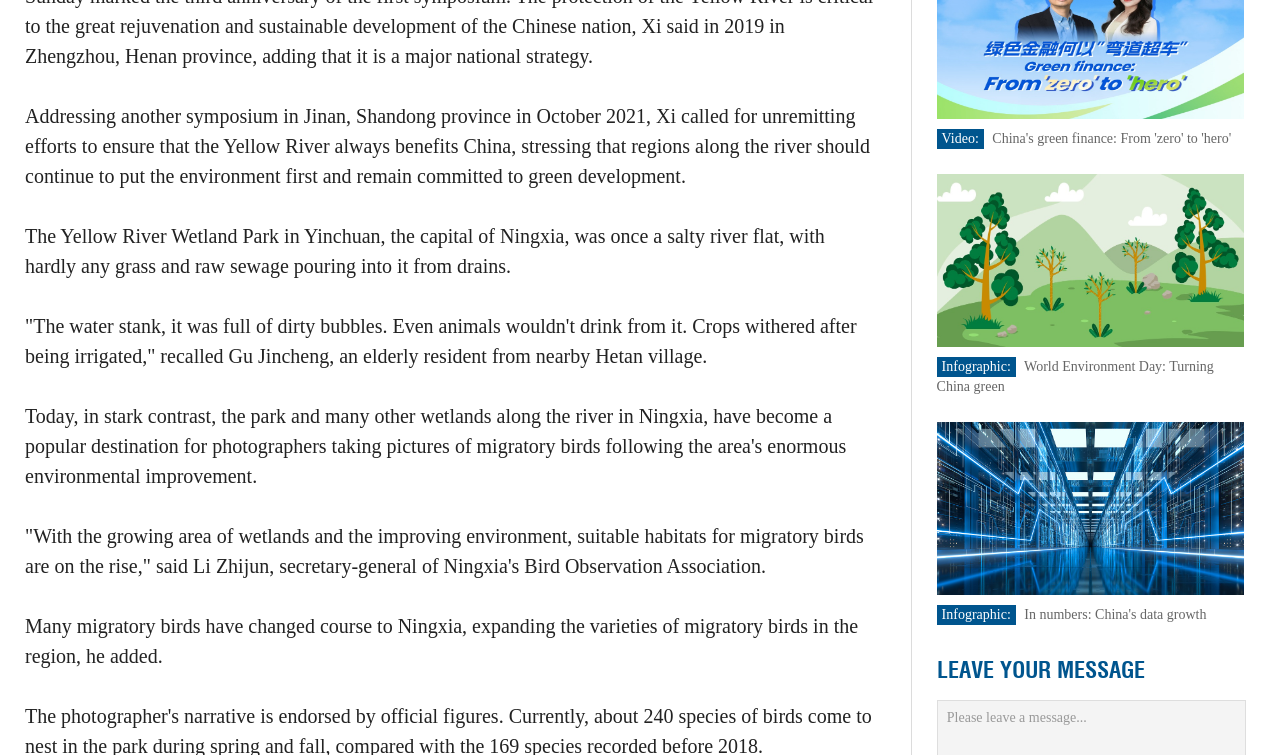Examine the screenshot and answer the question in as much detail as possible: What is the location of the Yellow River Wetland Park?

The location of the Yellow River Wetland Park can be found in the static text element that describes the park, which mentions Yinchuan, the capital of Ningxia.